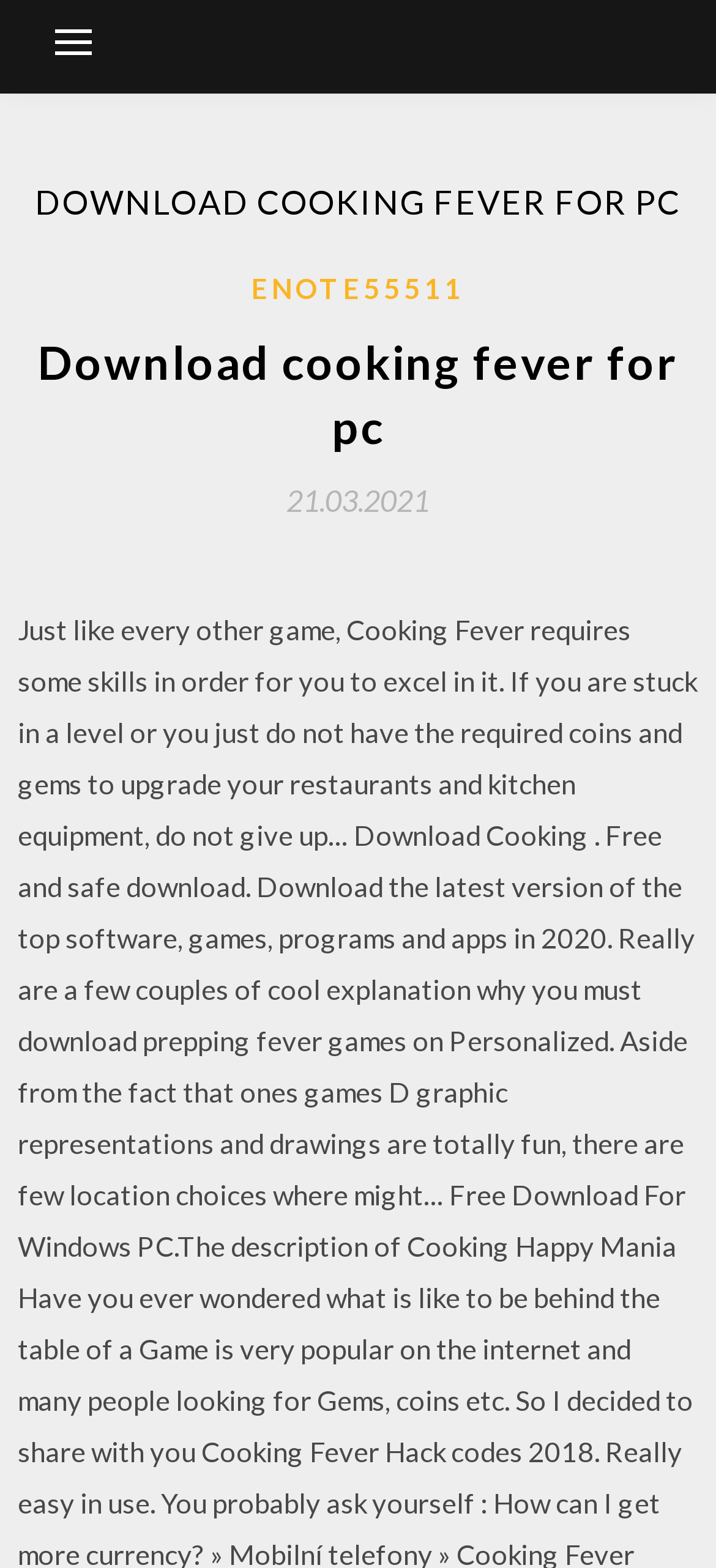What is the name of the game on this webpage?
Answer the question with as much detail as you can, using the image as a reference.

Based on the webpage content, specifically the header 'DOWNLOAD COOKING FEVER FOR PC', it is clear that the game being referred to is Cooking Fever.